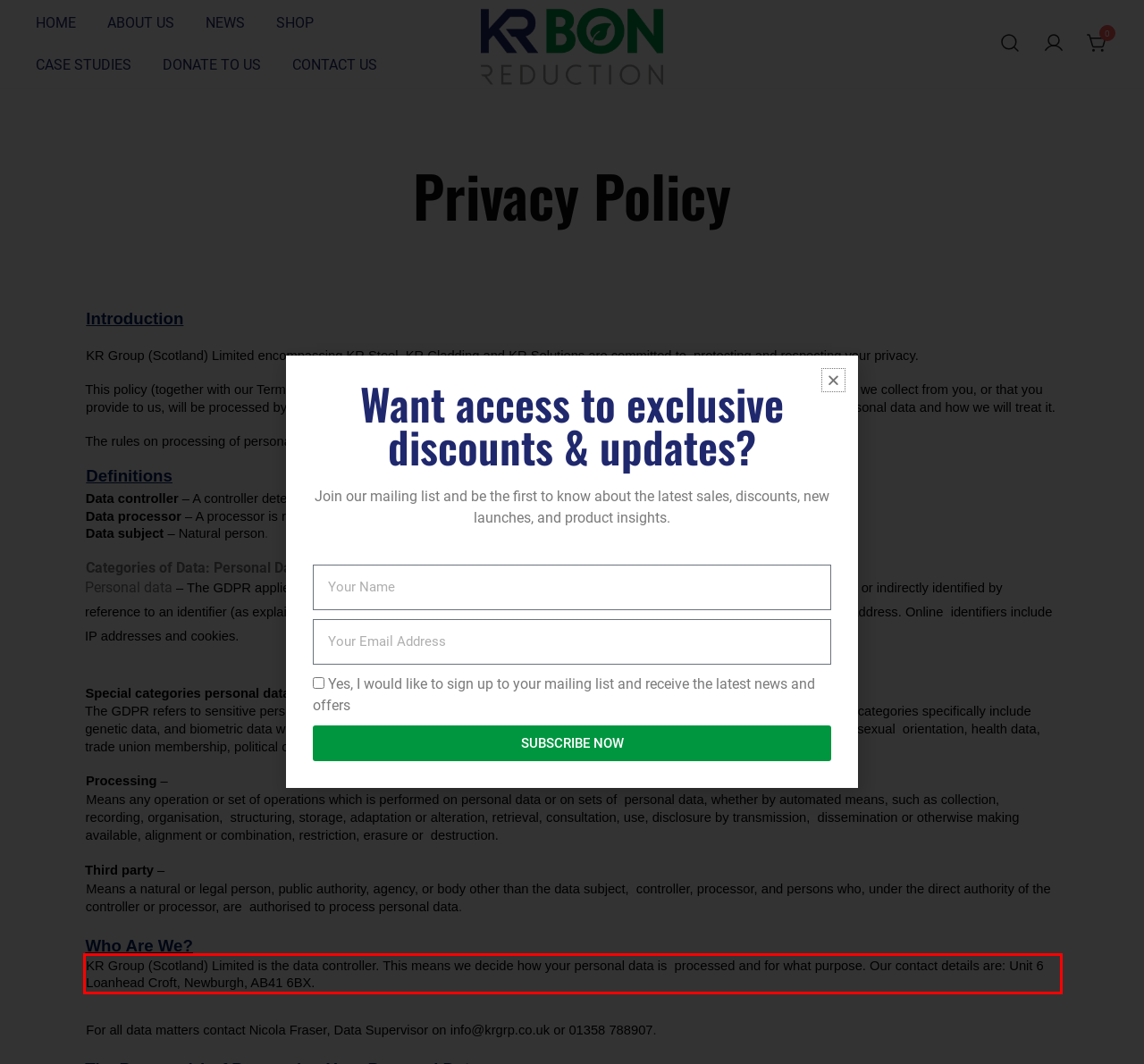Given a screenshot of a webpage with a red bounding box, extract the text content from the UI element inside the red bounding box.

KR Group (Scotland) Limited is the data controller. This means we decide how your personal data is processed and for what purpose. Our contact details are: Unit 6 Loanhead Croft, Newburgh, AB41 6BX.